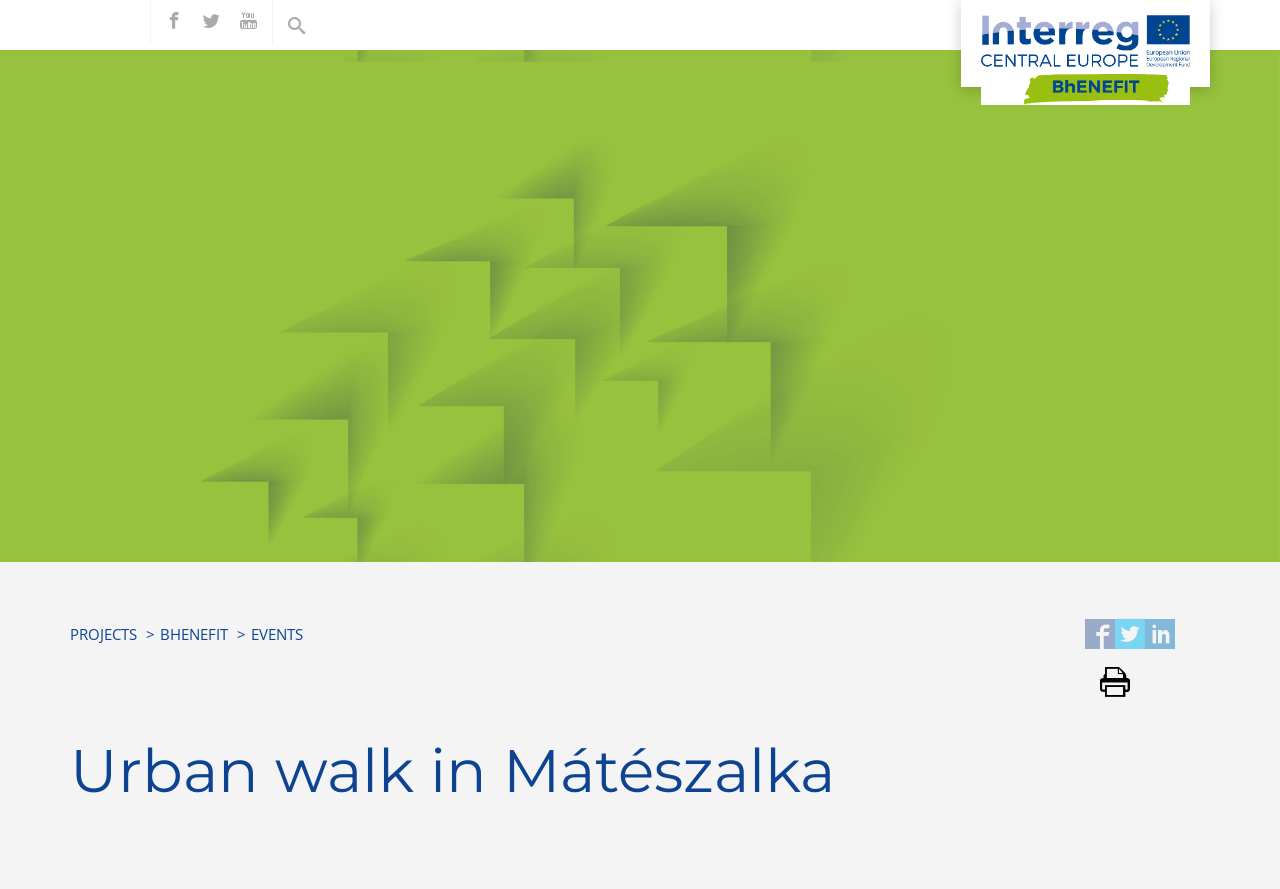Please determine the bounding box coordinates of the clickable area required to carry out the following instruction: "Find us on Twitter". The coordinates must be four float numbers between 0 and 1, represented as [left, top, right, bottom].

[0.151, 0.0, 0.18, 0.051]